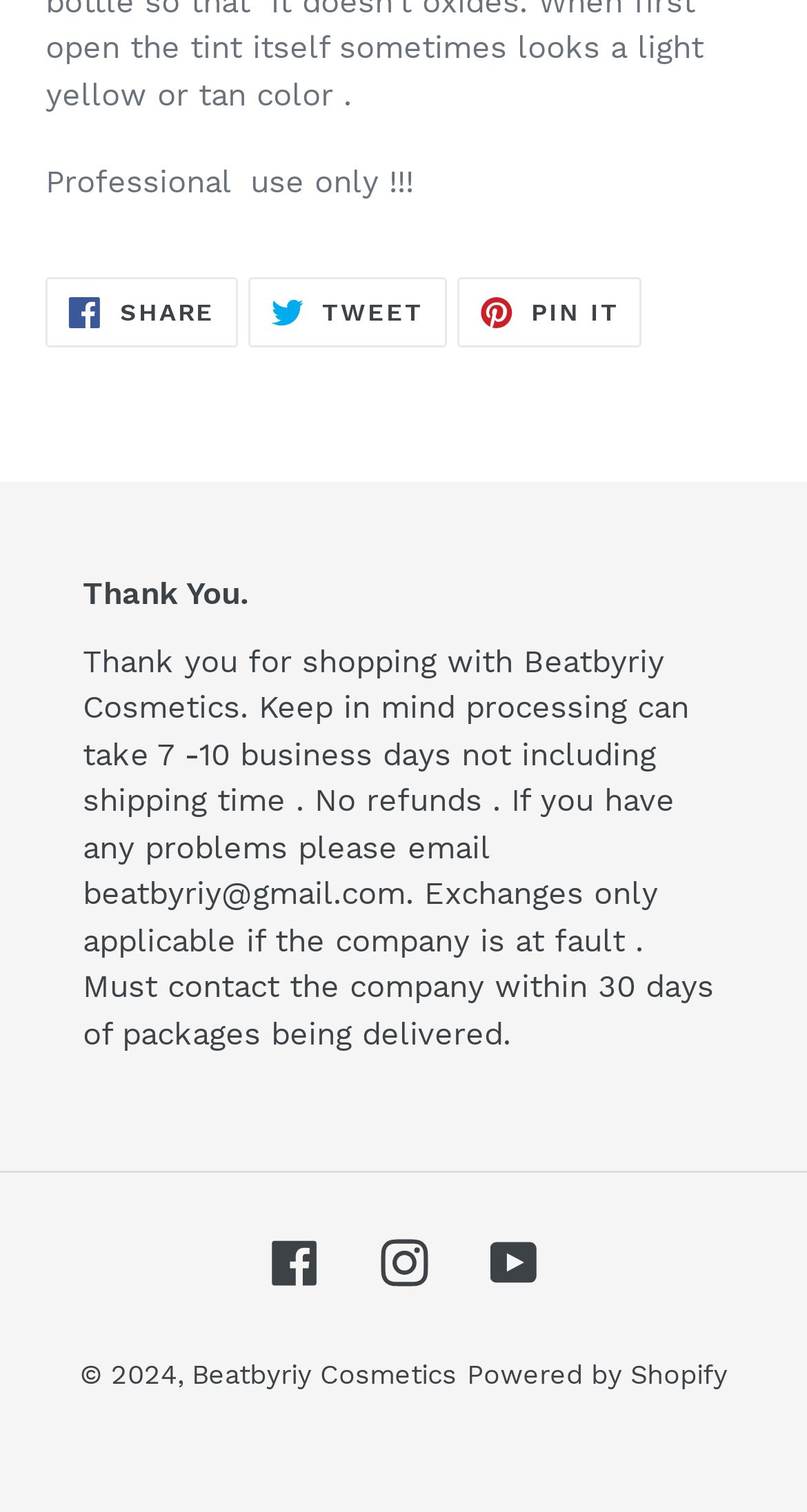Please answer the following query using a single word or phrase: 
What is the company's email address?

beatbyriy@gmail.com